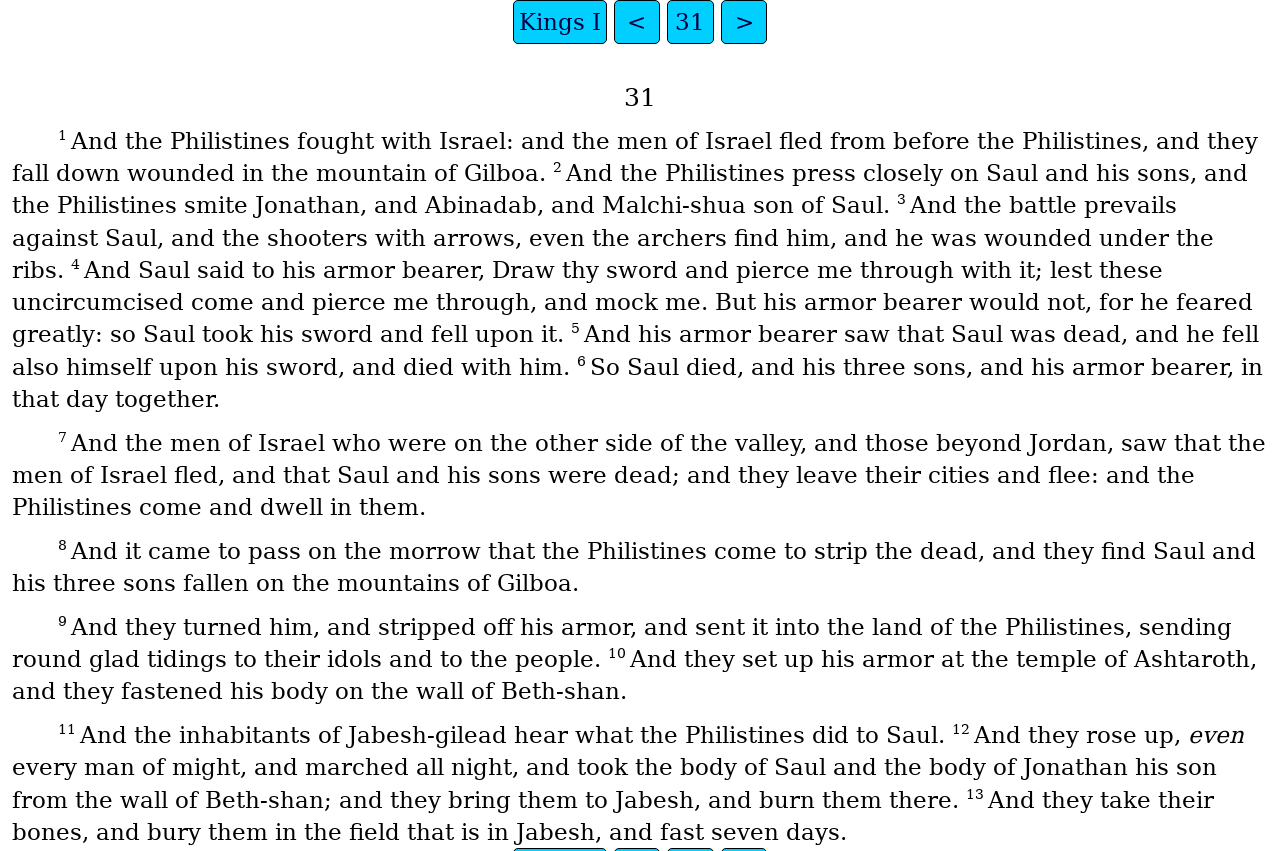Please find the bounding box for the UI element described by: "<".

[0.479, 0.0, 0.516, 0.052]